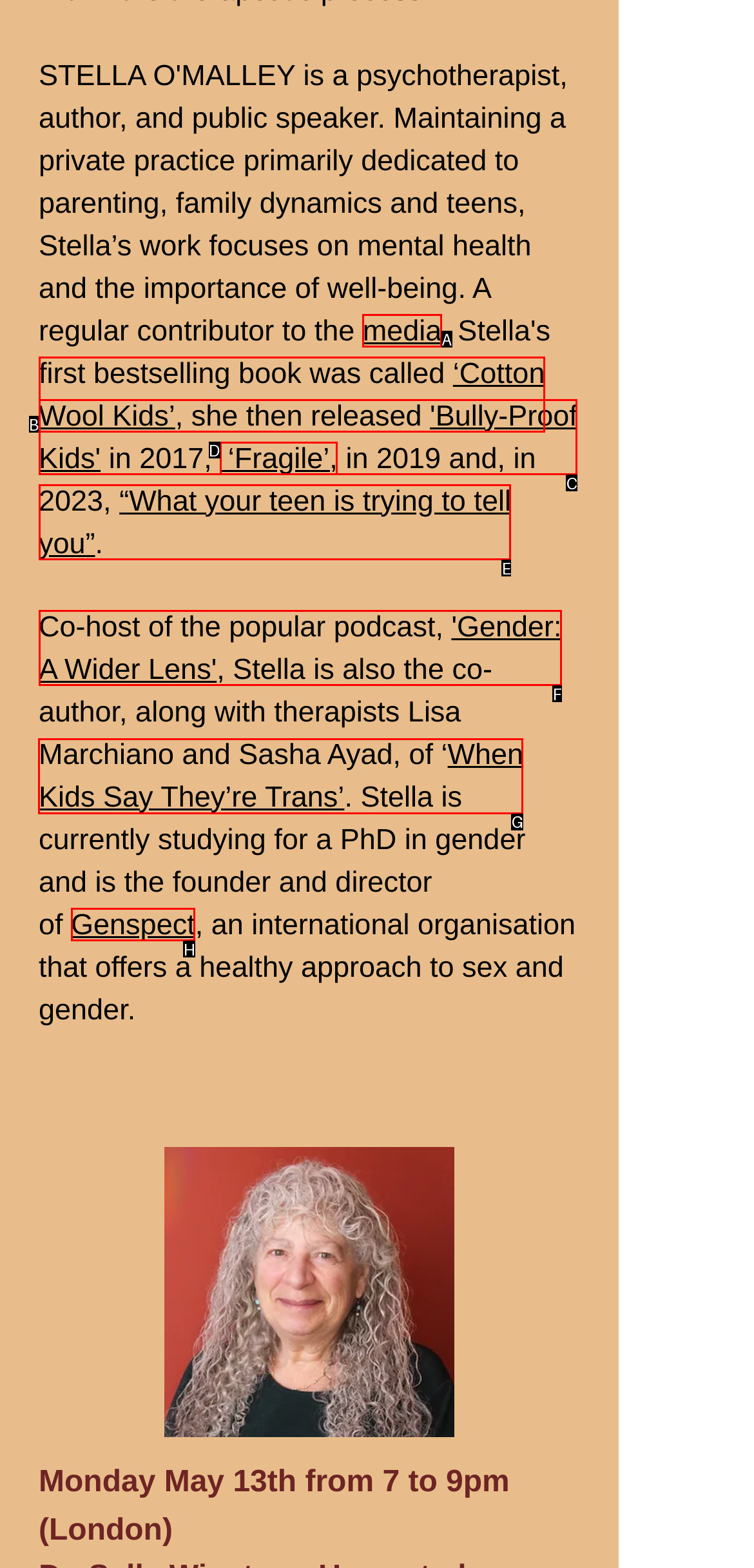Point out the UI element to be clicked for this instruction: Read more about 'When Kids Say They’re Trans'. Provide the answer as the letter of the chosen element.

G